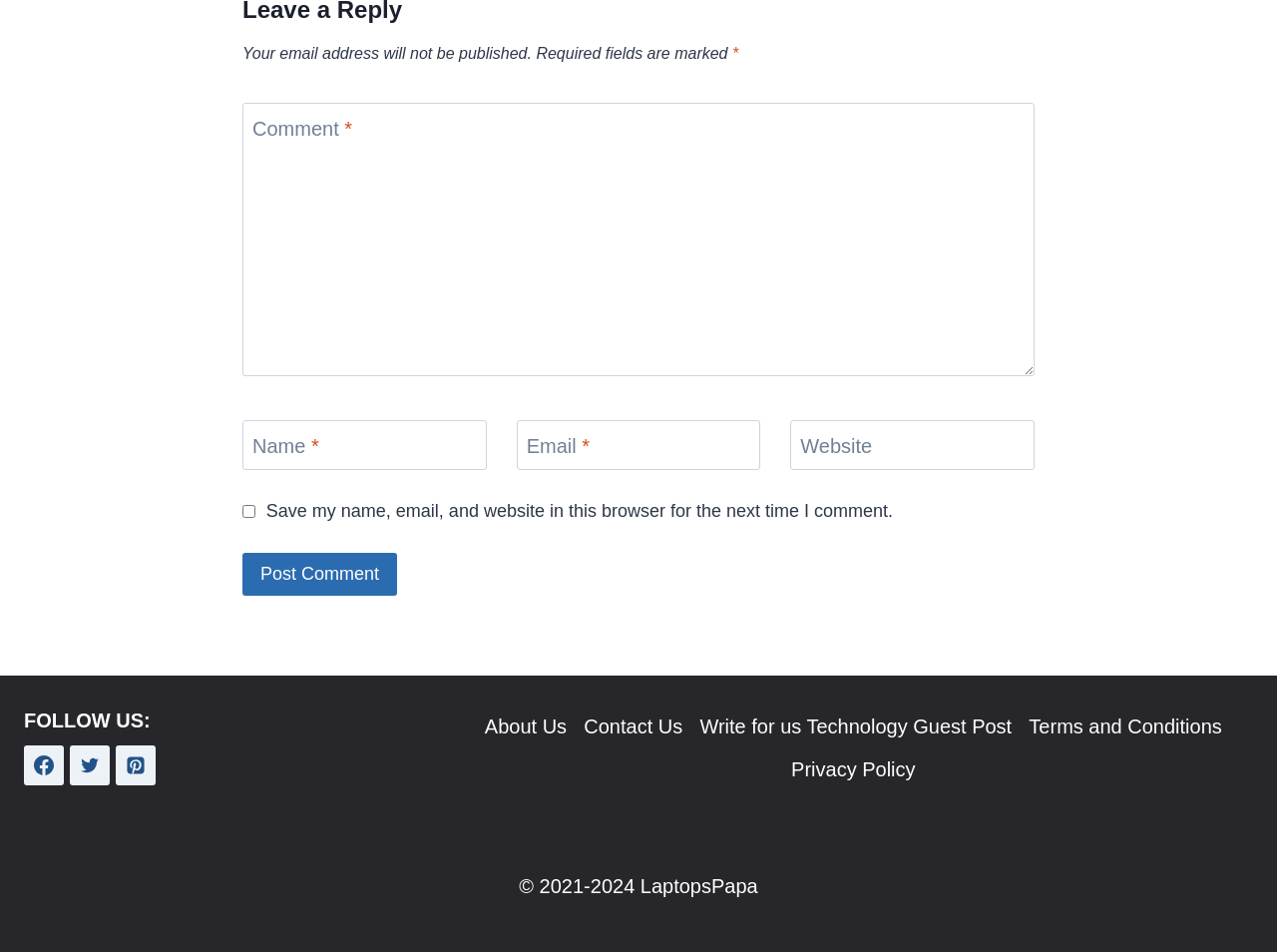Based on the image, provide a detailed response to the question:
How many social media links are available?

The webpage has a 'FOLLOW US:' section that contains links to three social media platforms: Facebook, Twitter, and Pinterest. Each link has an accompanying image icon.